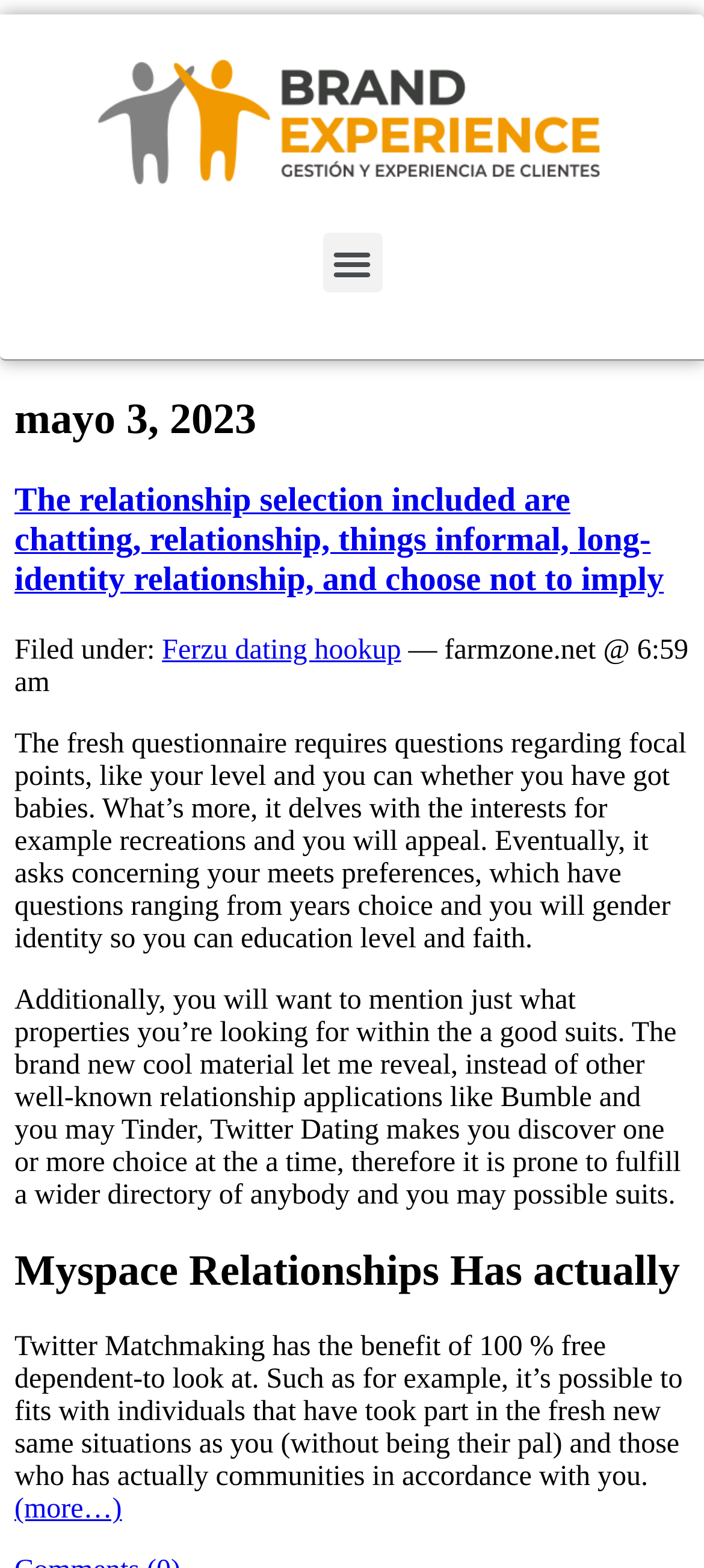What is the date mentioned on the webpage?
Answer the question with just one word or phrase using the image.

mayo 3, 2023